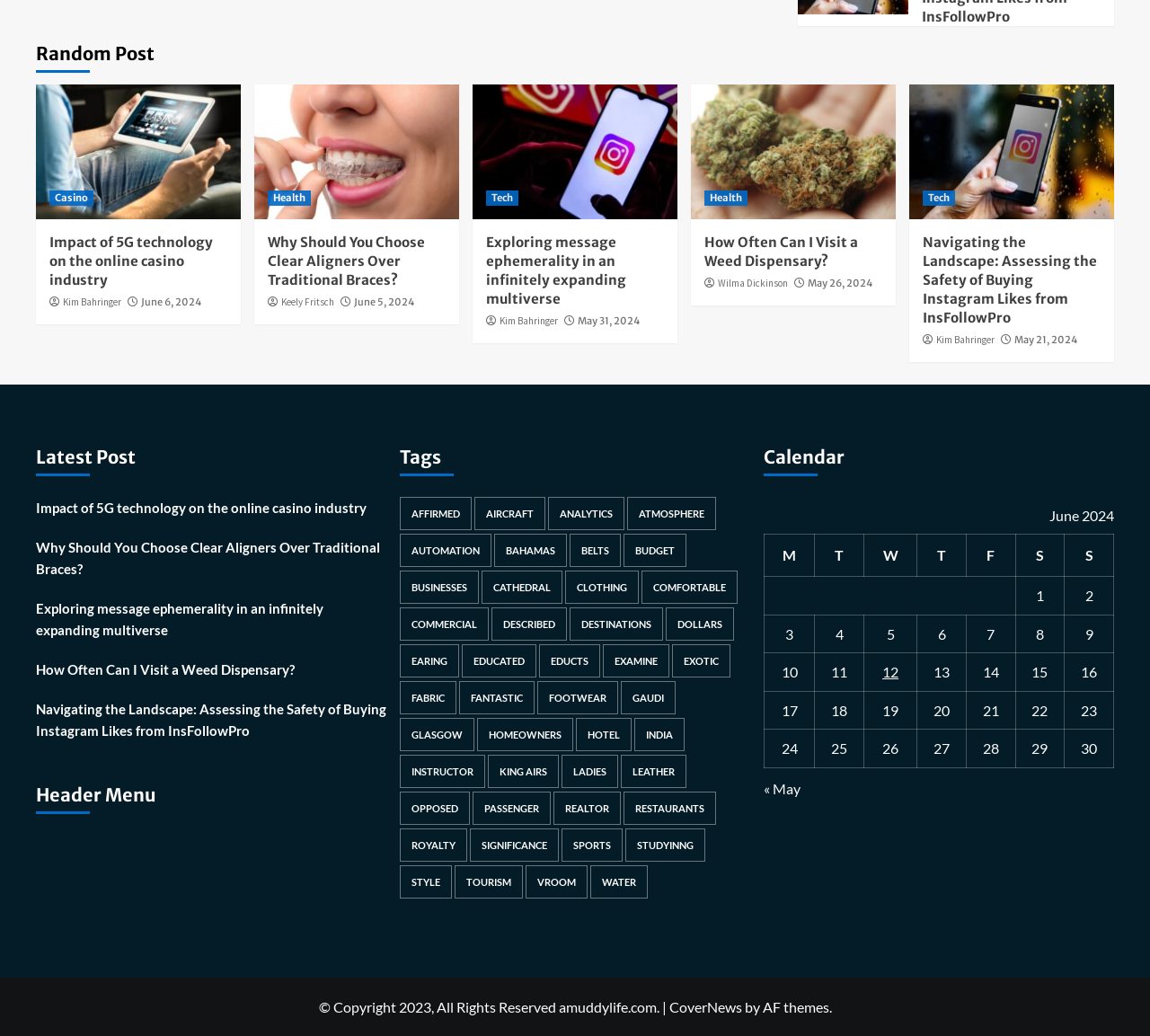Kindly provide the bounding box coordinates of the section you need to click on to fulfill the given instruction: "View the 'Casino' category".

[0.043, 0.184, 0.081, 0.199]